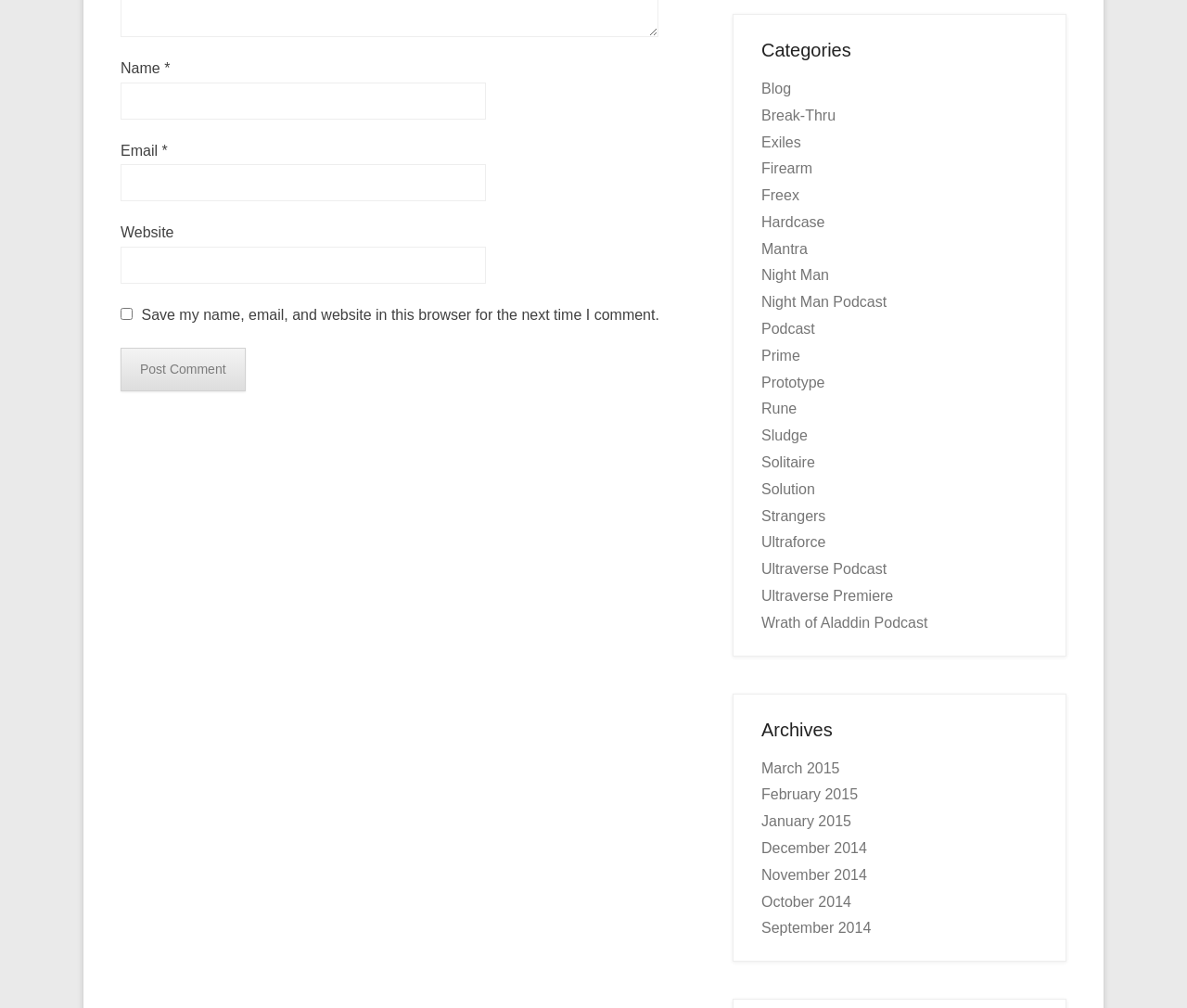Find the bounding box coordinates for the HTML element specified by: "Prime".

[0.641, 0.345, 0.674, 0.361]